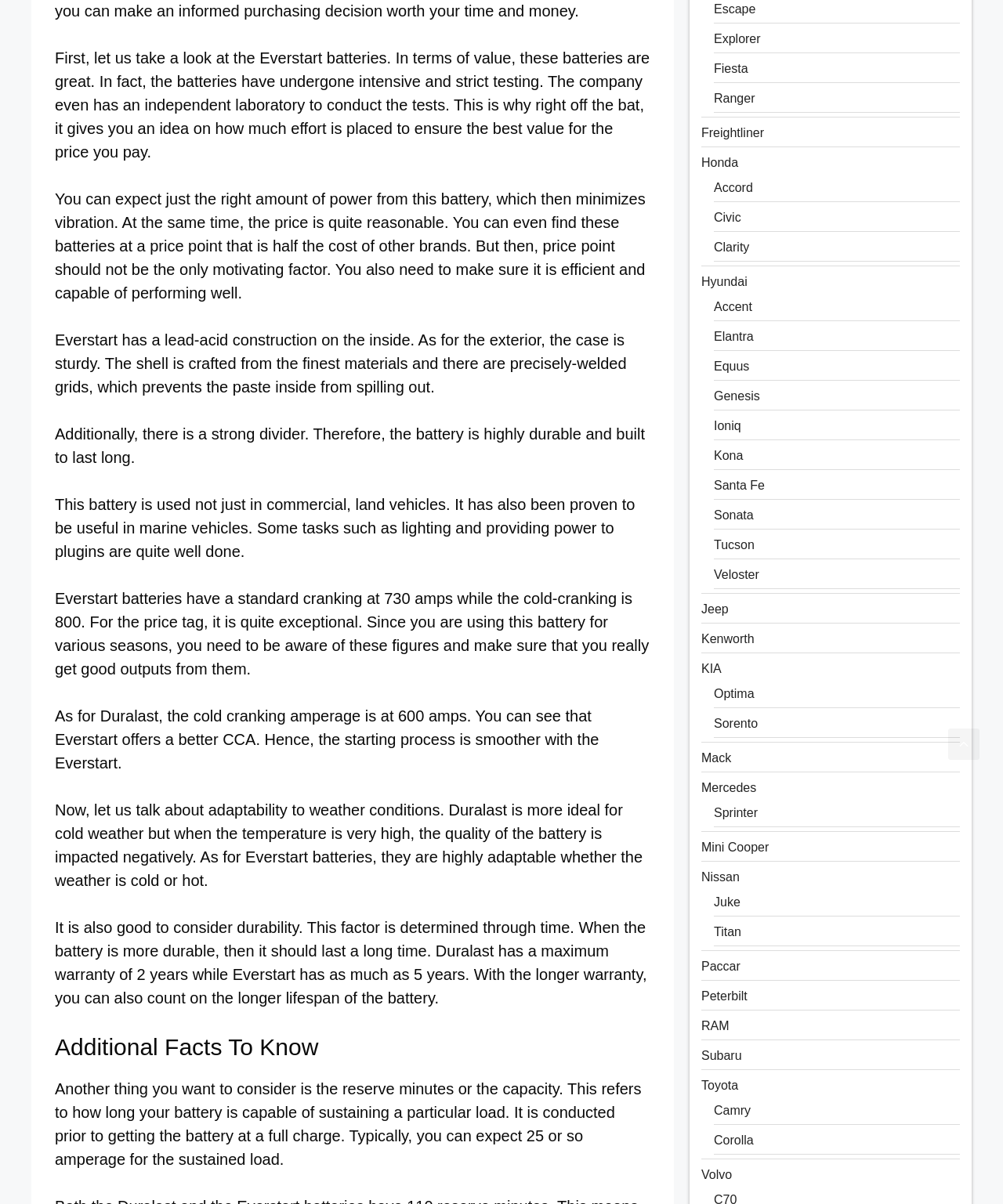What is the construction of Everstart batteries?
From the image, respond using a single word or phrase.

Lead-acid